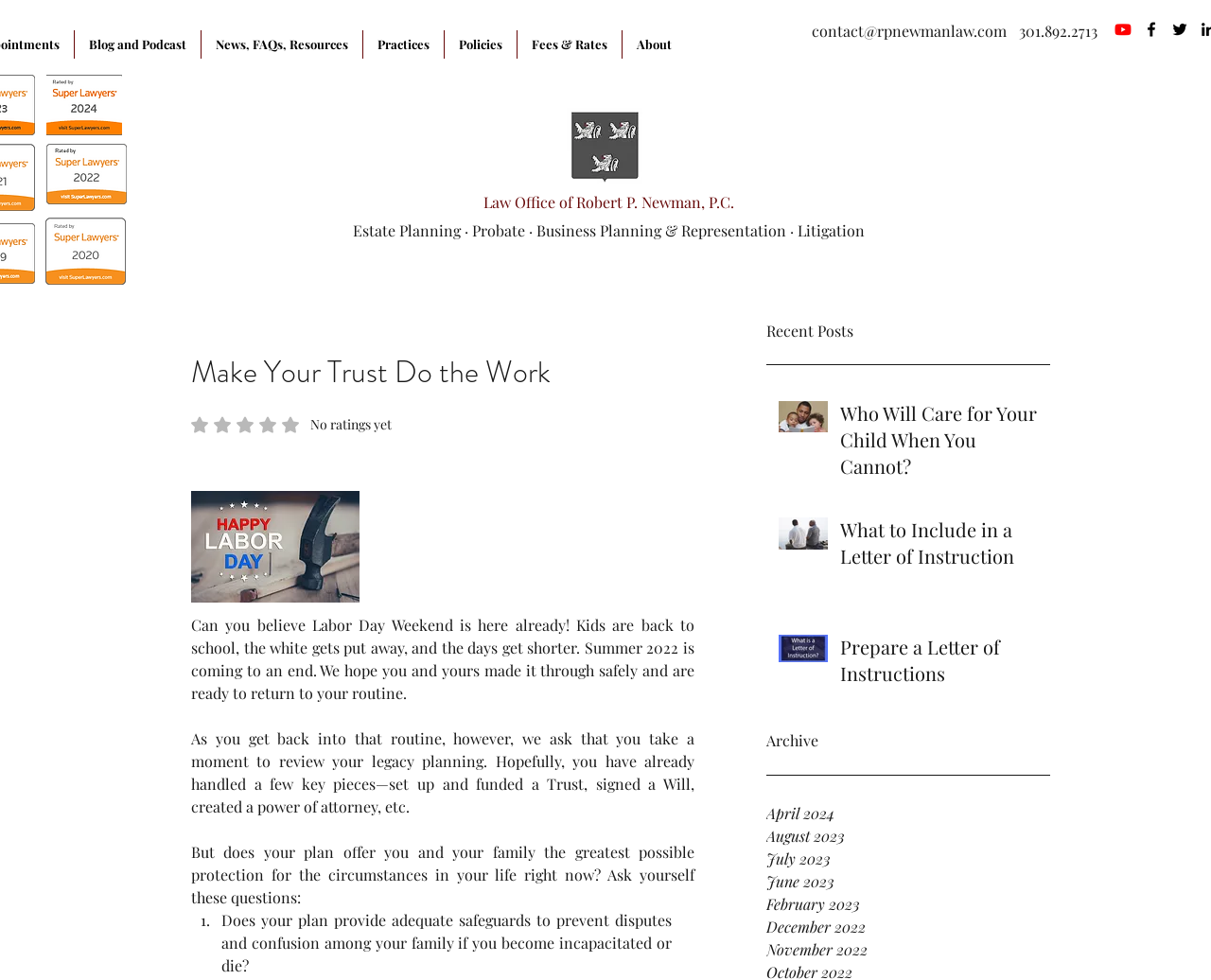Determine the primary headline of the webpage.

Make Your Trust Do the Work